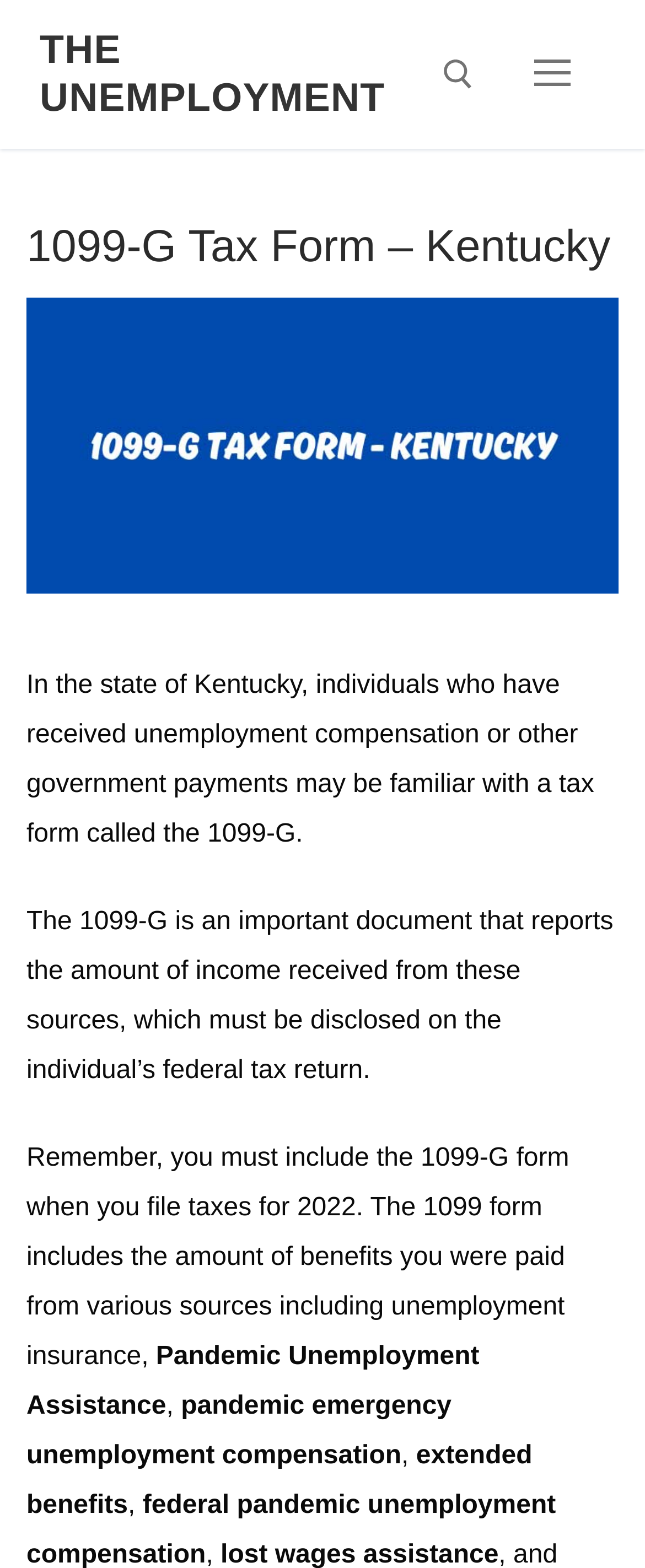Given the element description: "Menu", predict the bounding box coordinates of this UI element. The coordinates must be four float numbers between 0 and 1, given as [left, top, right, bottom].

[0.775, 0.026, 0.938, 0.069]